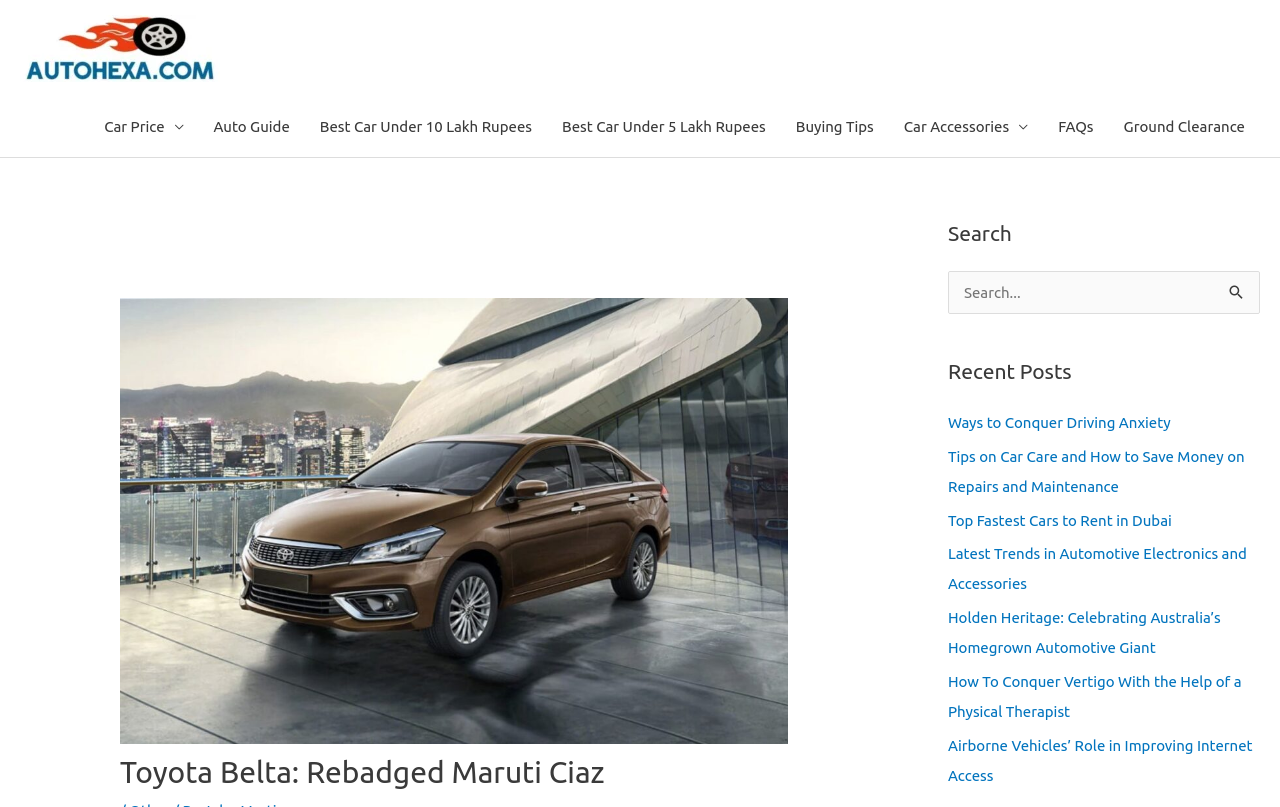Determine the bounding box coordinates of the section I need to click to execute the following instruction: "Search for a car". Provide the coordinates as four float numbers between 0 and 1, i.e., [left, top, right, bottom].

[0.741, 0.335, 0.984, 0.388]